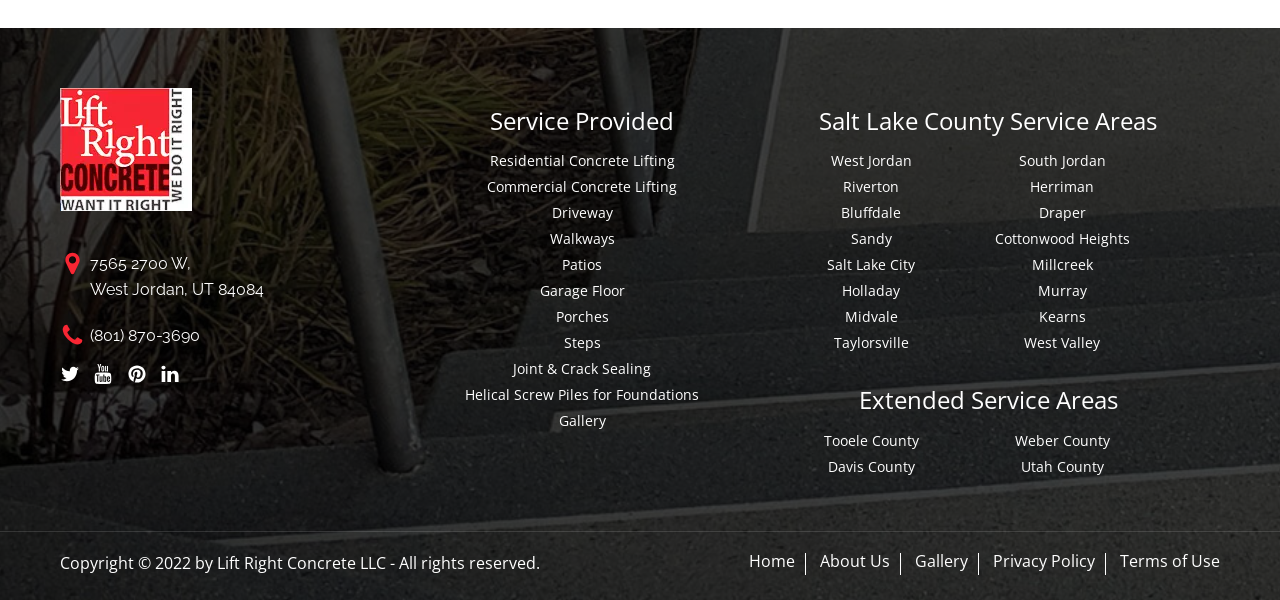Show the bounding box coordinates for the HTML element as described: "Commercial Concrete Lifting".

[0.363, 0.292, 0.546, 0.332]